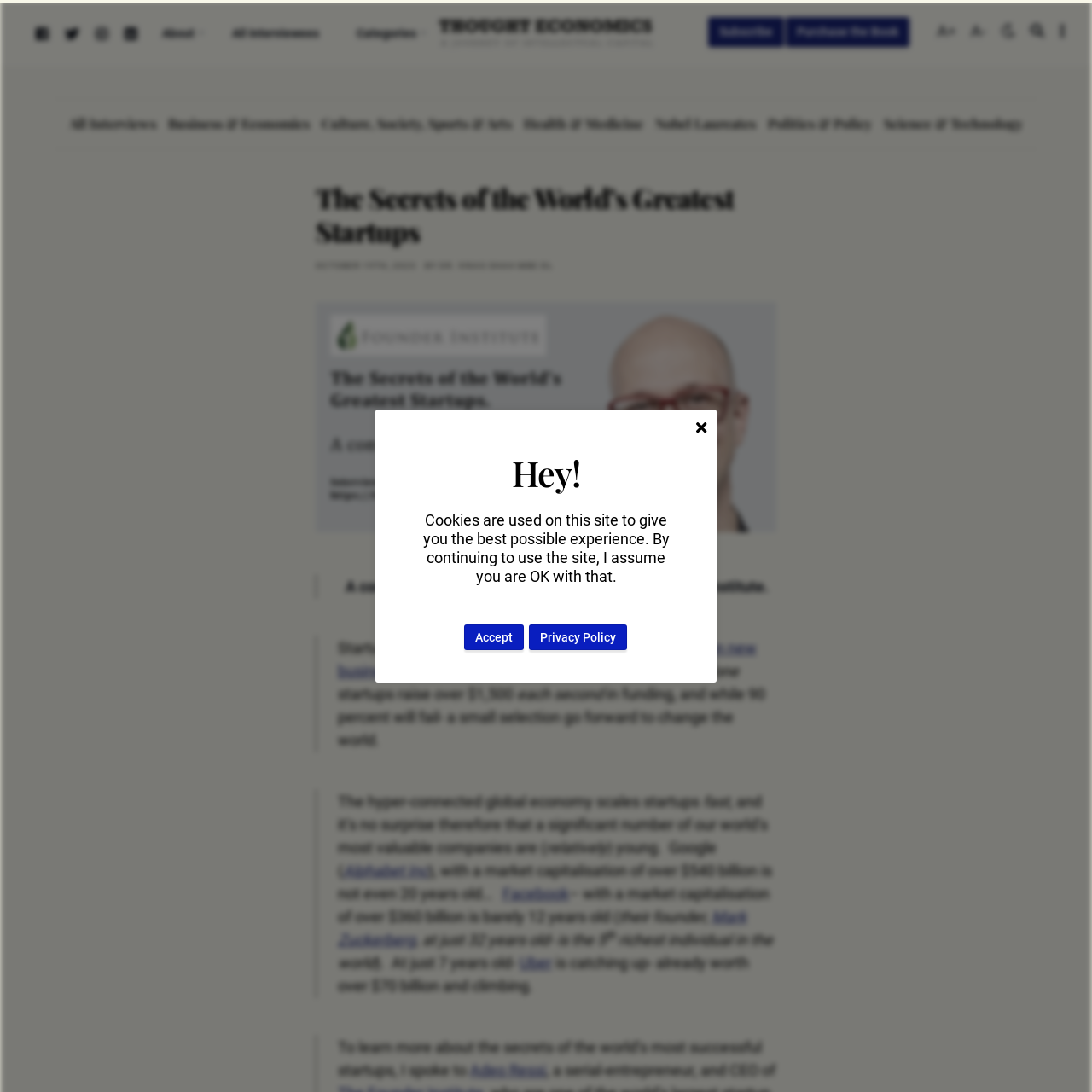Respond to the following question with a brief word or phrase:
Who is the CEO of The Founder Institute?

Adeo Ressi